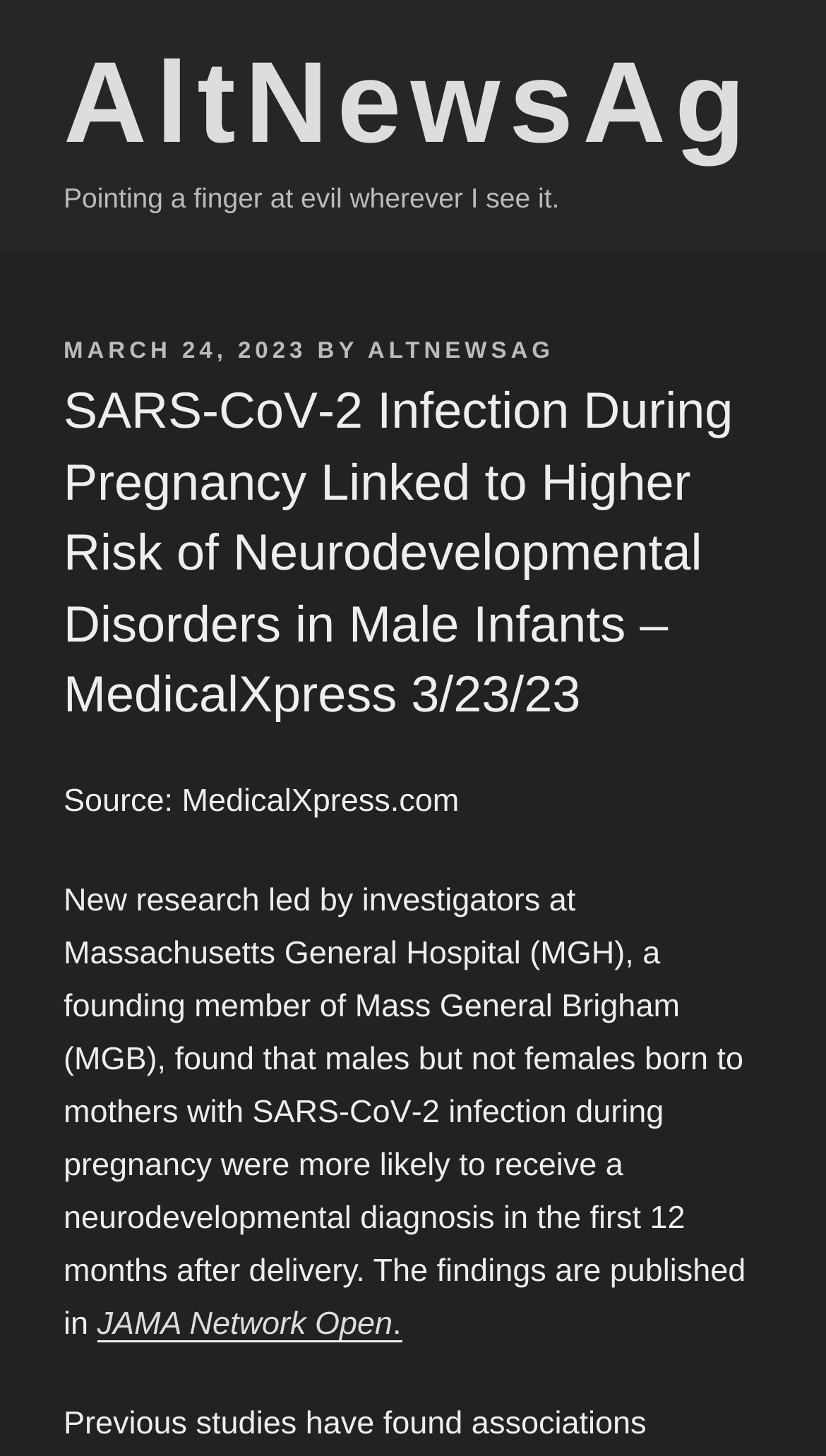Provide the bounding box coordinates of the HTML element described by the text: "March 24, 2023June 5, 2023". The coordinates should be in the format [left, top, right, bottom] with values between 0 and 1.

[0.077, 0.233, 0.371, 0.25]